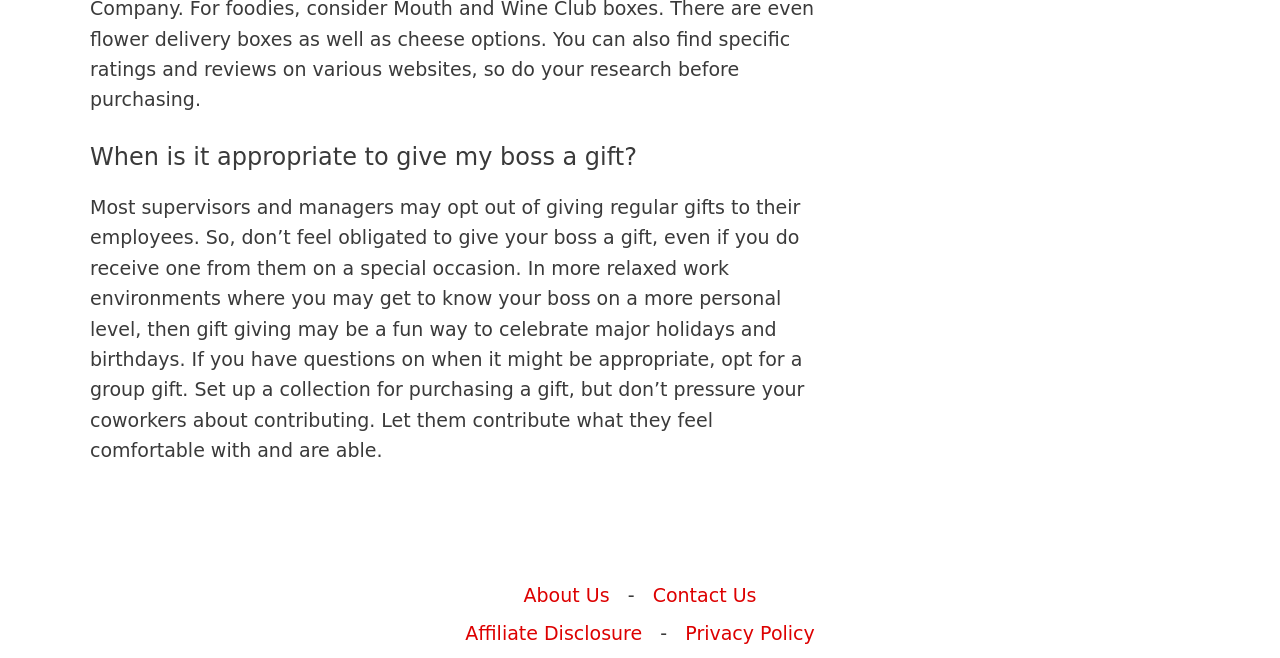What type of content is on the webpage? Examine the screenshot and reply using just one word or a brief phrase.

Advice or guidance